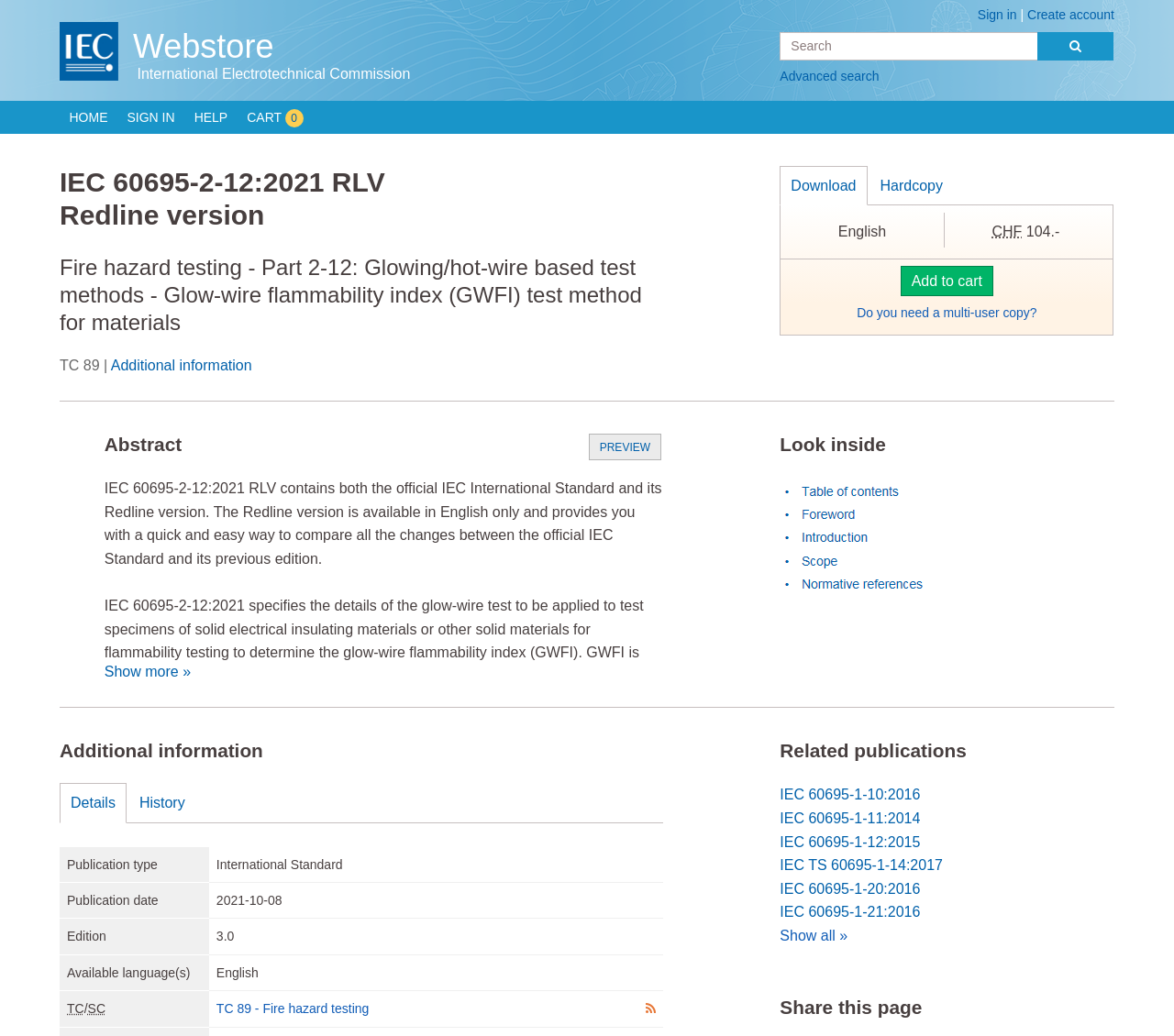Please identify the bounding box coordinates of the area that needs to be clicked to follow this instruction: "Search for a standard".

[0.664, 0.031, 0.949, 0.058]